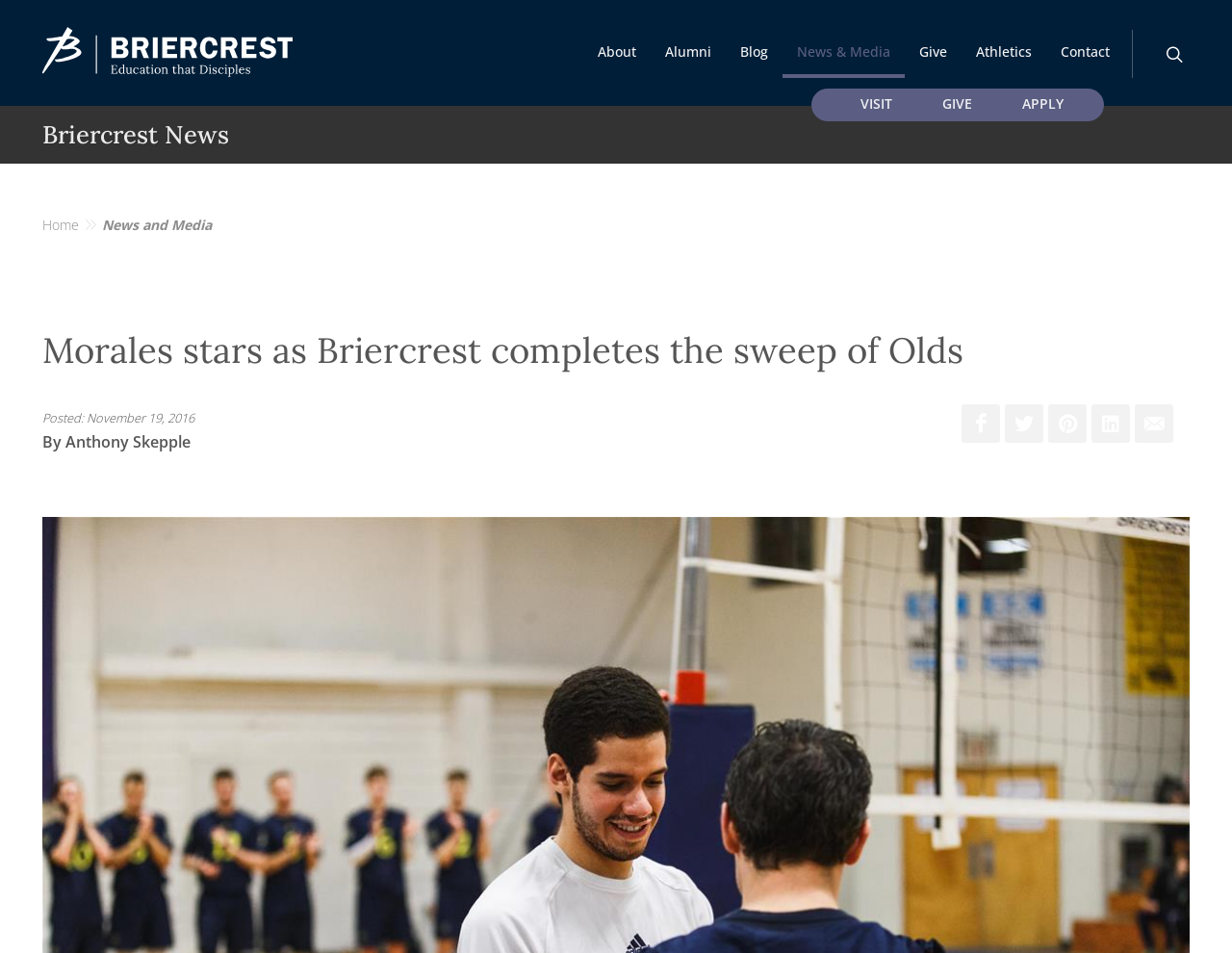Identify the bounding box coordinates for the UI element described as follows: "News & Media". Ensure the coordinates are four float numbers between 0 and 1, formatted as [left, top, right, bottom].

[0.635, 0.031, 0.734, 0.082]